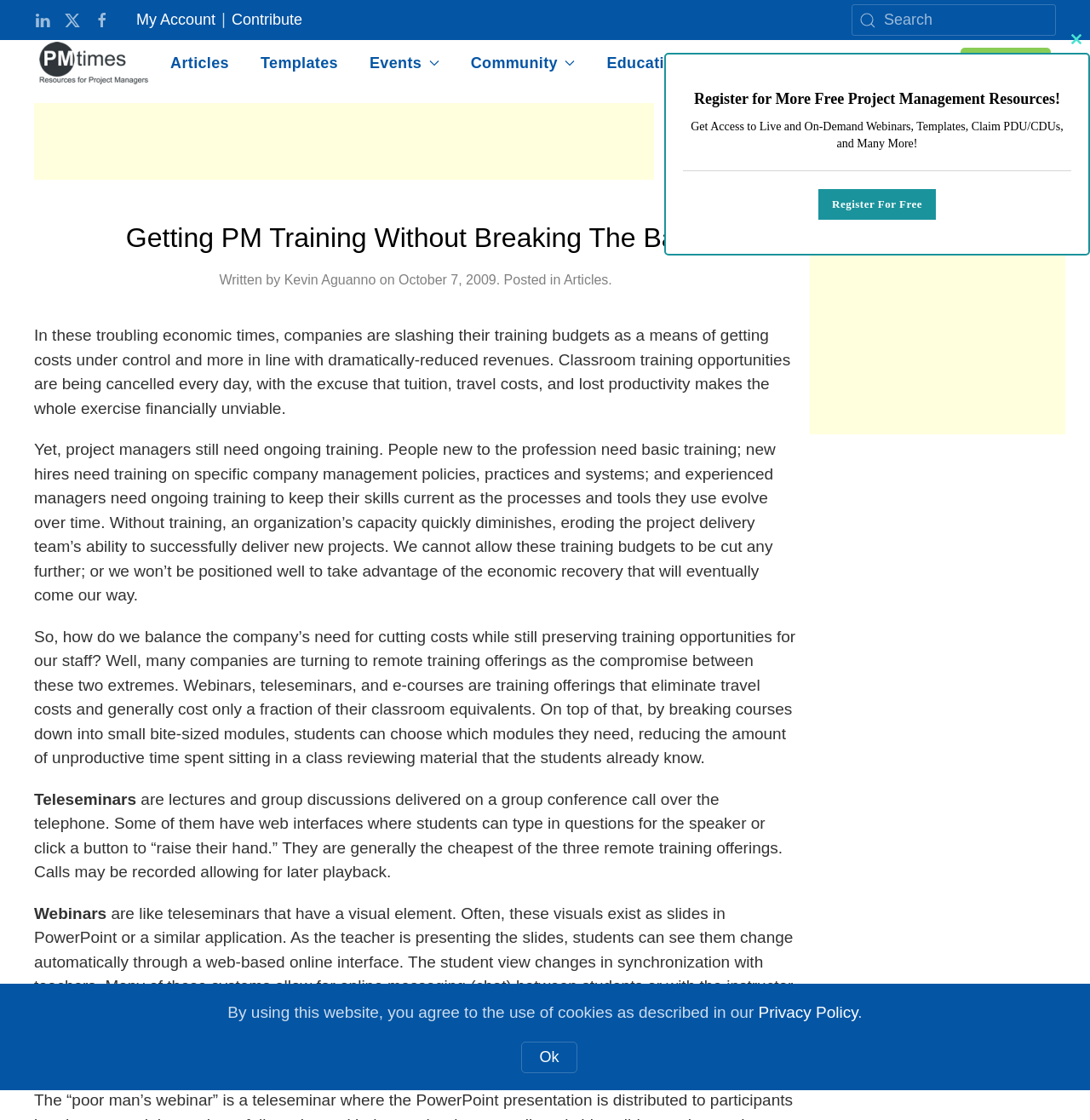Identify the bounding box coordinates of the region I need to click to complete this instruction: "Click on My Account".

[0.125, 0.01, 0.198, 0.025]